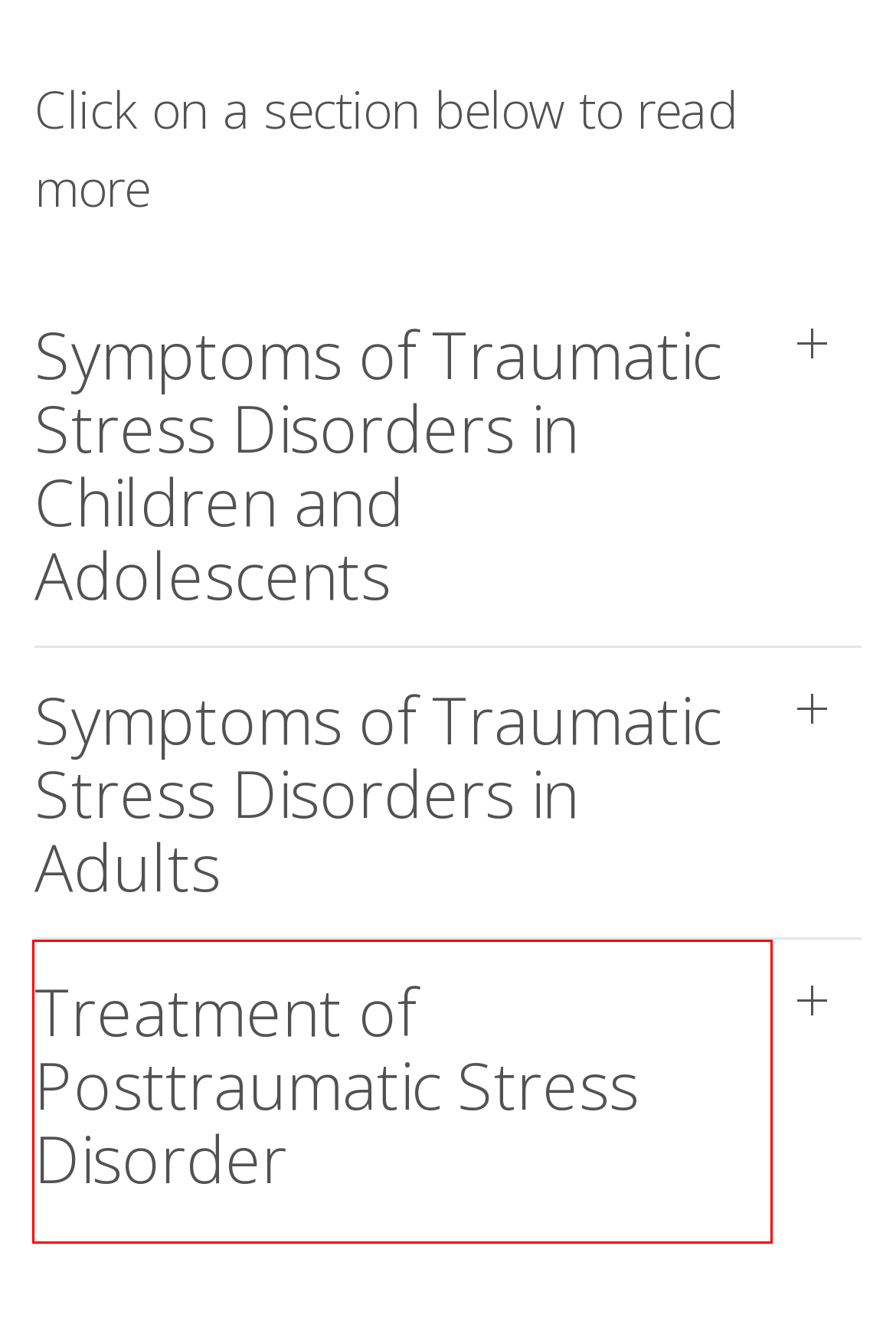Within the provided webpage screenshot, find the red rectangle bounding box and perform OCR to obtain the text content.

Dissociation, a natural protective defense, often occurs in children who experience chronic traumatic stress, enabling their minds to confine the trauma behind mental walls.